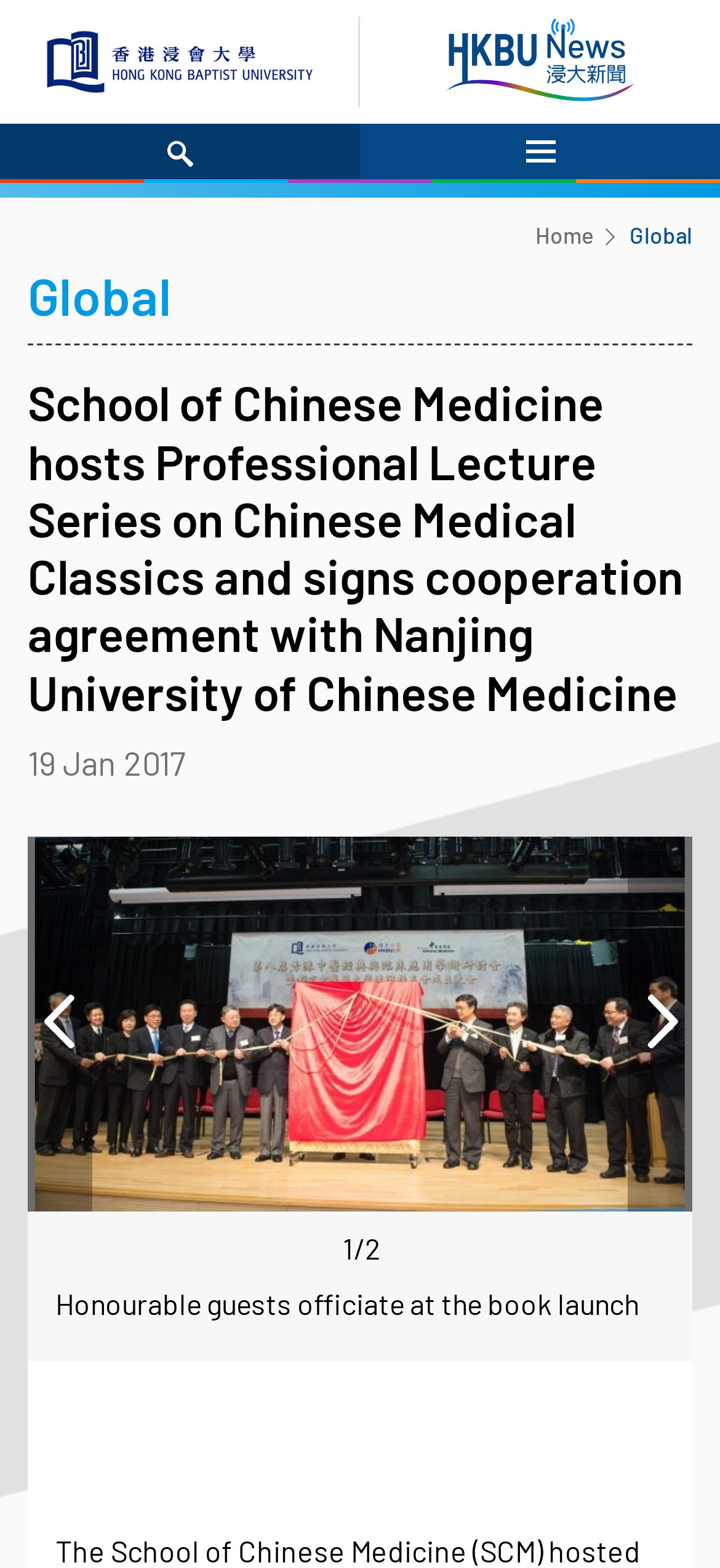What is the name of the university hosting the lecture series?
Look at the image and respond with a one-word or short phrase answer.

Hong Kong Baptist University